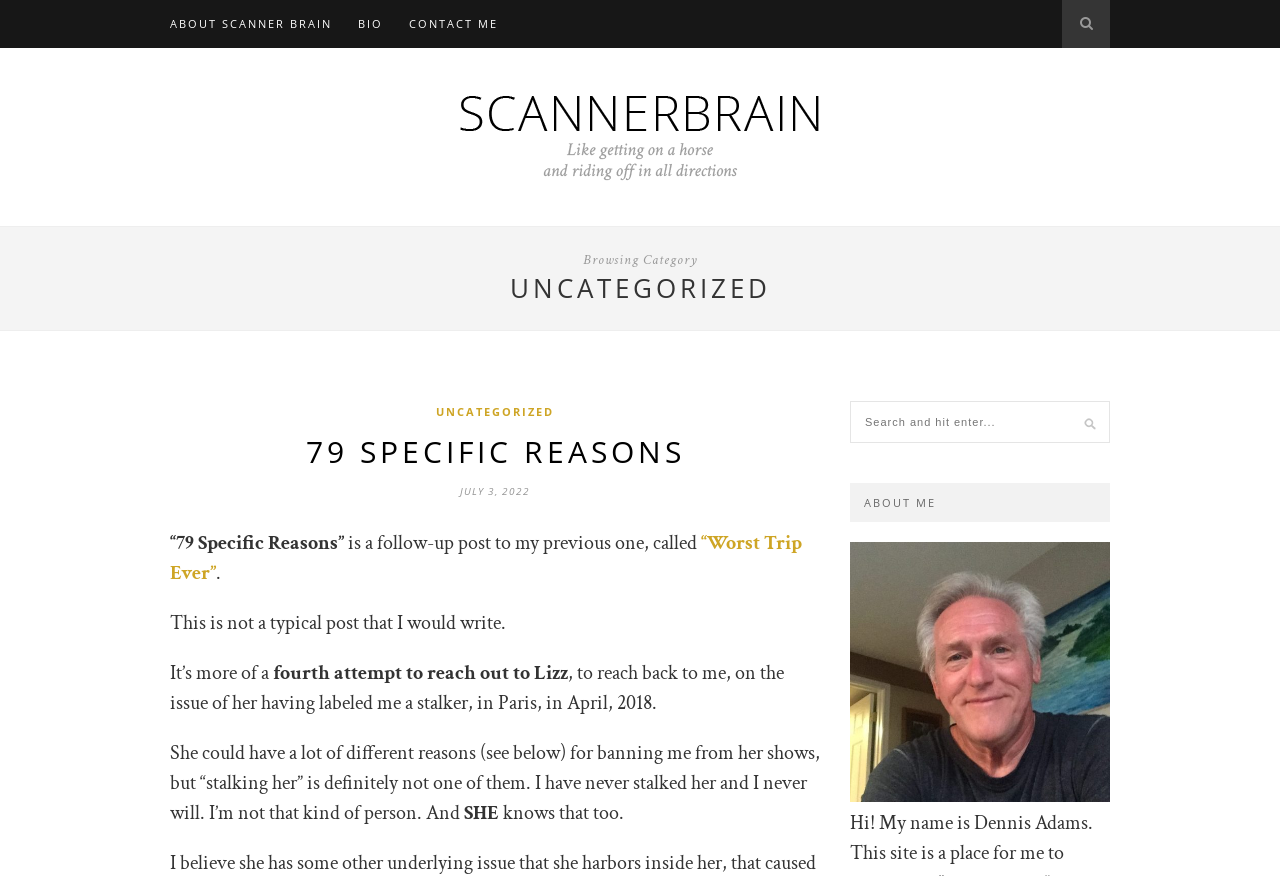What is the name of the website?
Examine the webpage screenshot and provide an in-depth answer to the question.

The name of the website can be determined by looking at the heading element 'Scannerbrain' with bounding box coordinates [0.133, 0.1, 0.867, 0.212]. This element is likely to be the title of the website.